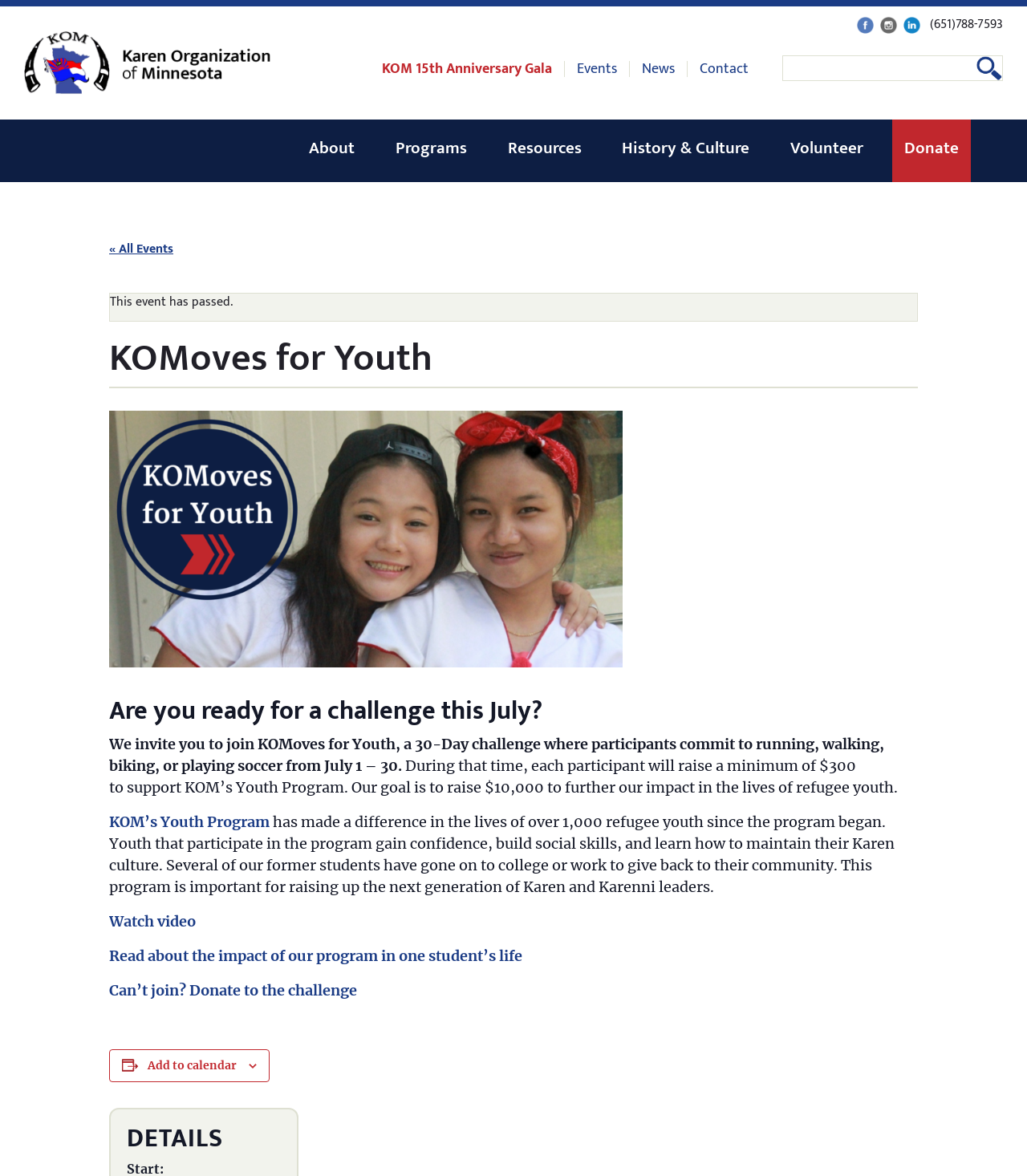Please find the bounding box coordinates of the element that needs to be clicked to perform the following instruction: "Add to calendar". The bounding box coordinates should be four float numbers between 0 and 1, represented as [left, top, right, bottom].

[0.144, 0.9, 0.23, 0.912]